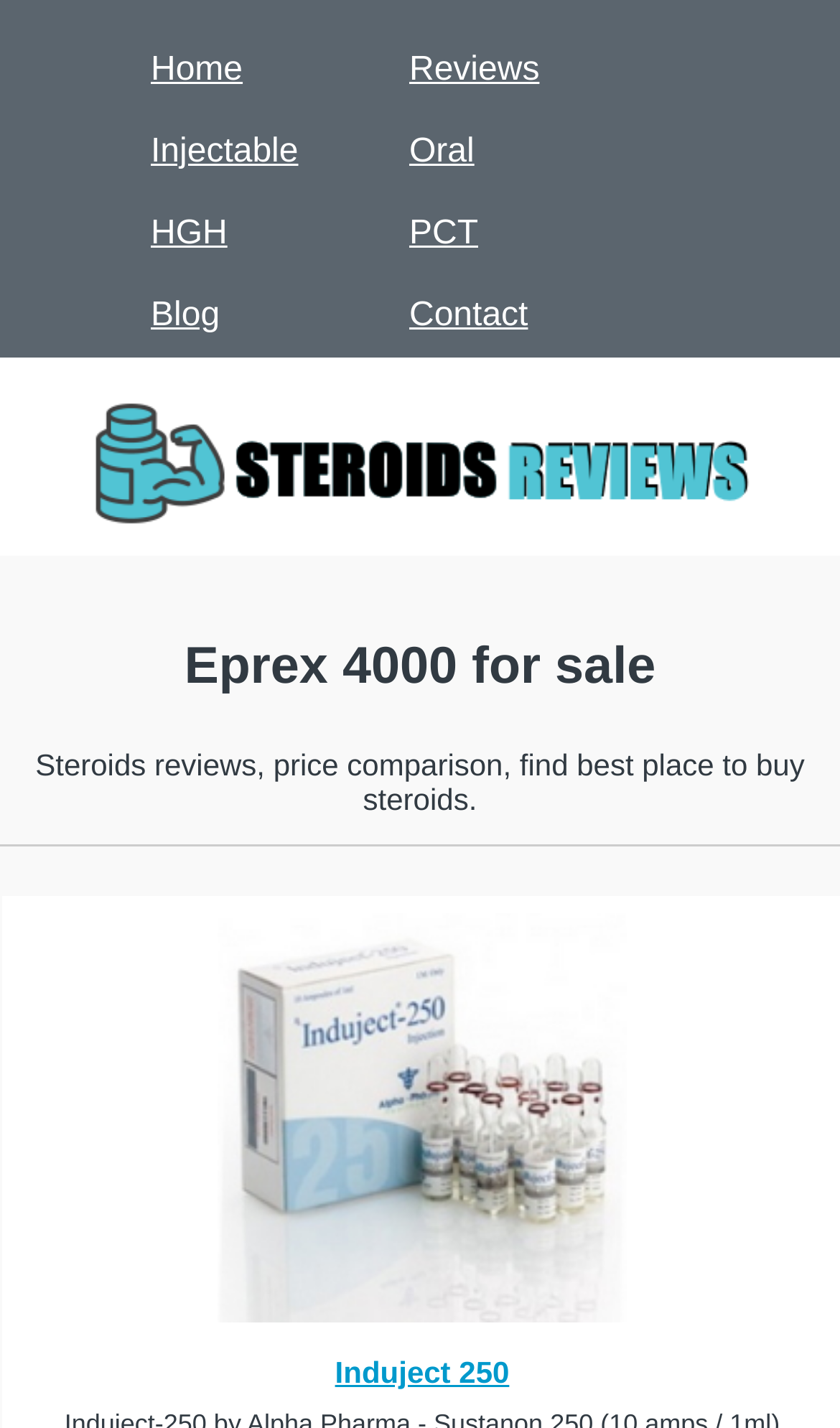Determine the bounding box coordinates for the region that must be clicked to execute the following instruction: "Go to the Reviews page".

[0.462, 0.021, 0.668, 0.077]